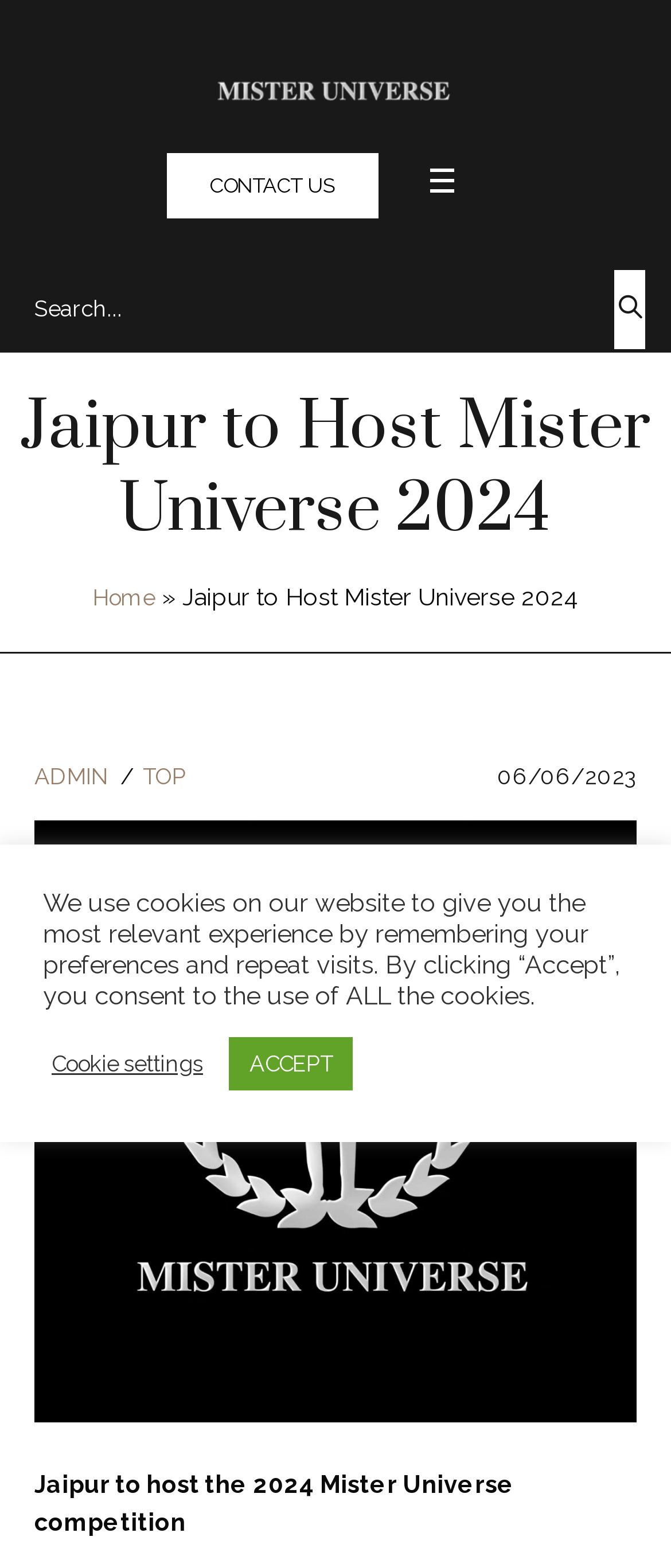Please determine the bounding box coordinates of the element's region to click in order to carry out the following instruction: "Click on Mr Universe link". The coordinates should be four float numbers between 0 and 1, i.e., [left, top, right, bottom].

[0.308, 0.045, 0.692, 0.07]